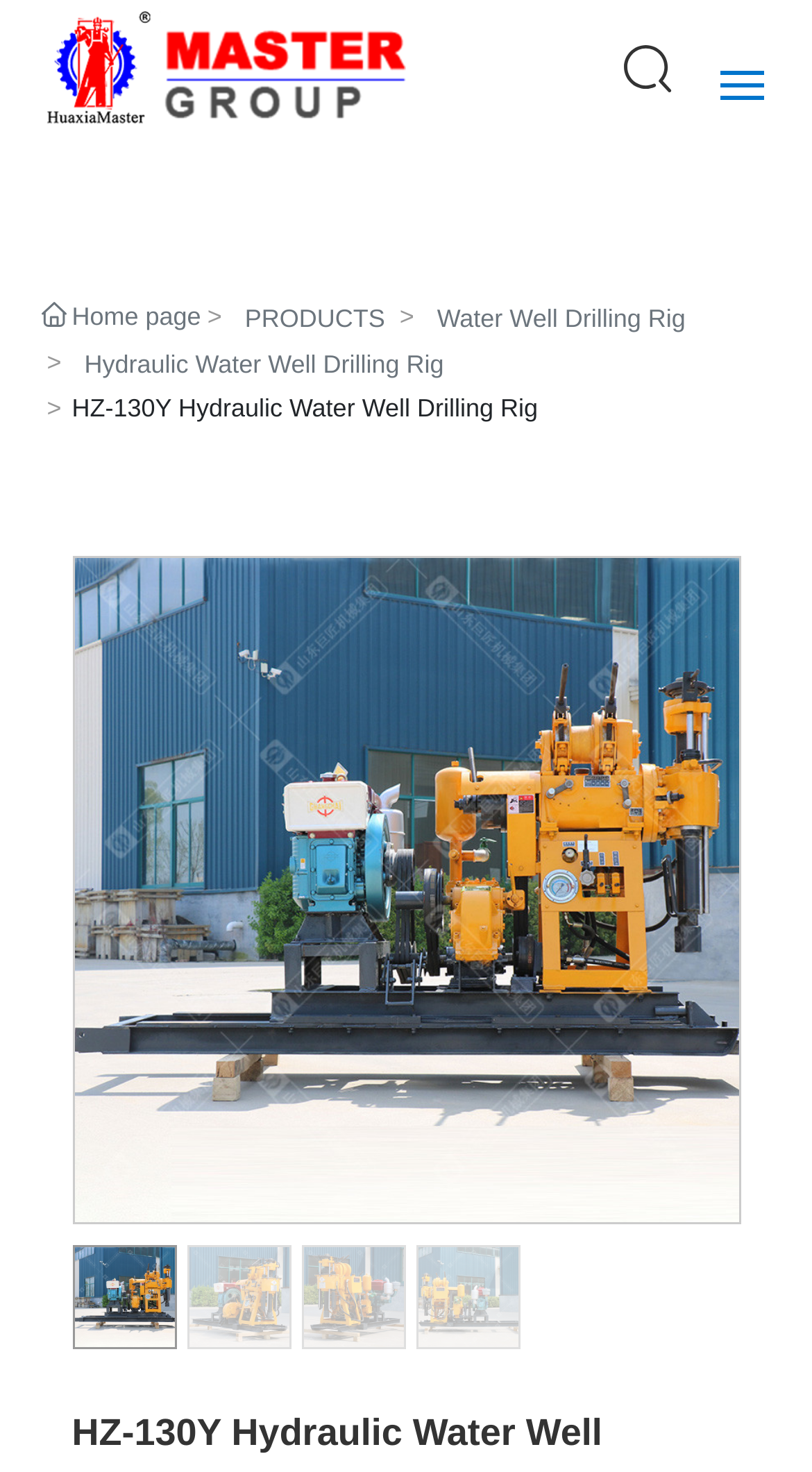Predict the bounding box coordinates for the UI element described as: "Water Well Drilling Rig". The coordinates should be four float numbers between 0 and 1, presented as [left, top, right, bottom].

[0.538, 0.203, 0.844, 0.231]